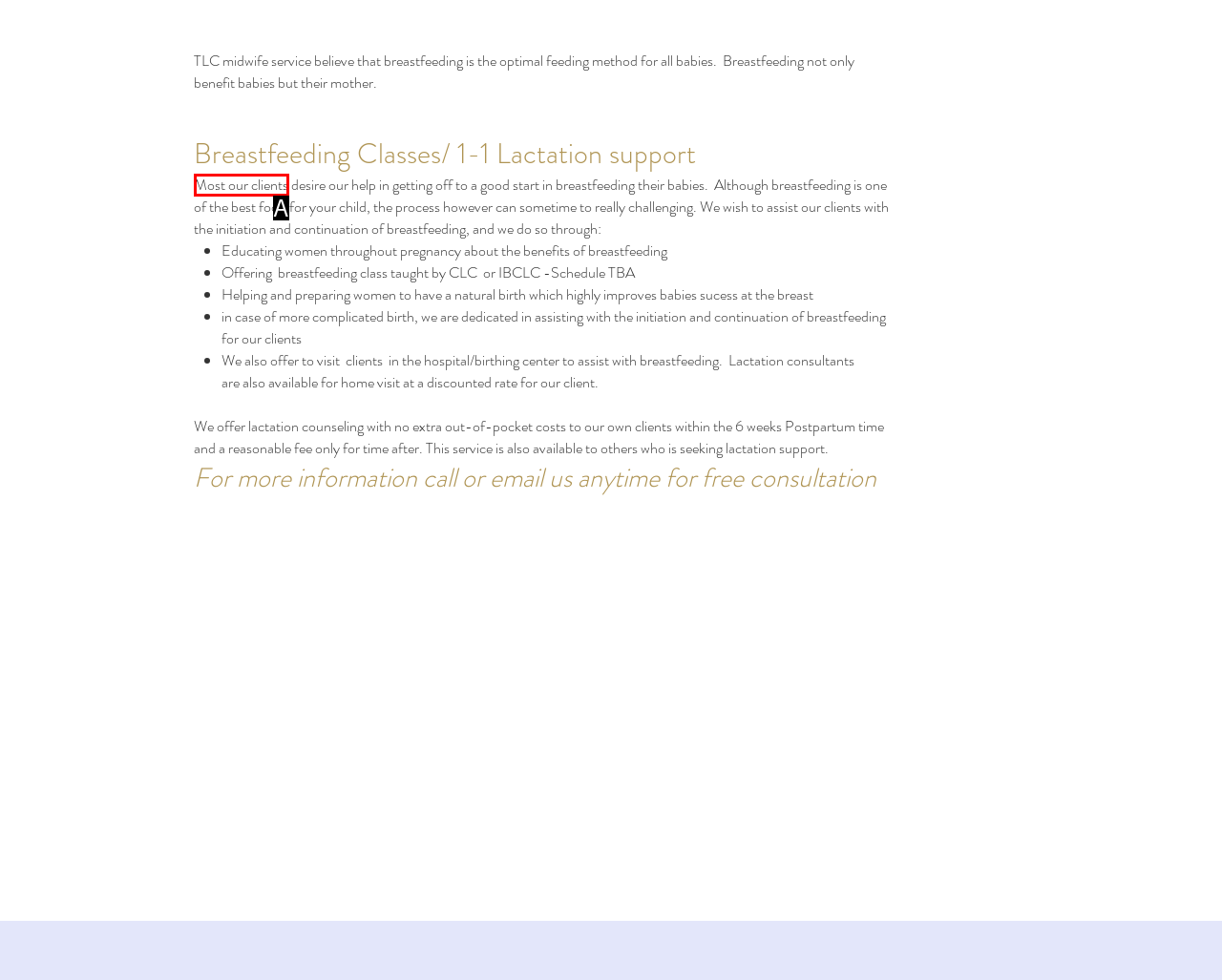Tell me which one HTML element best matches the description: Most our clients
Answer with the option's letter from the given choices directly.

A